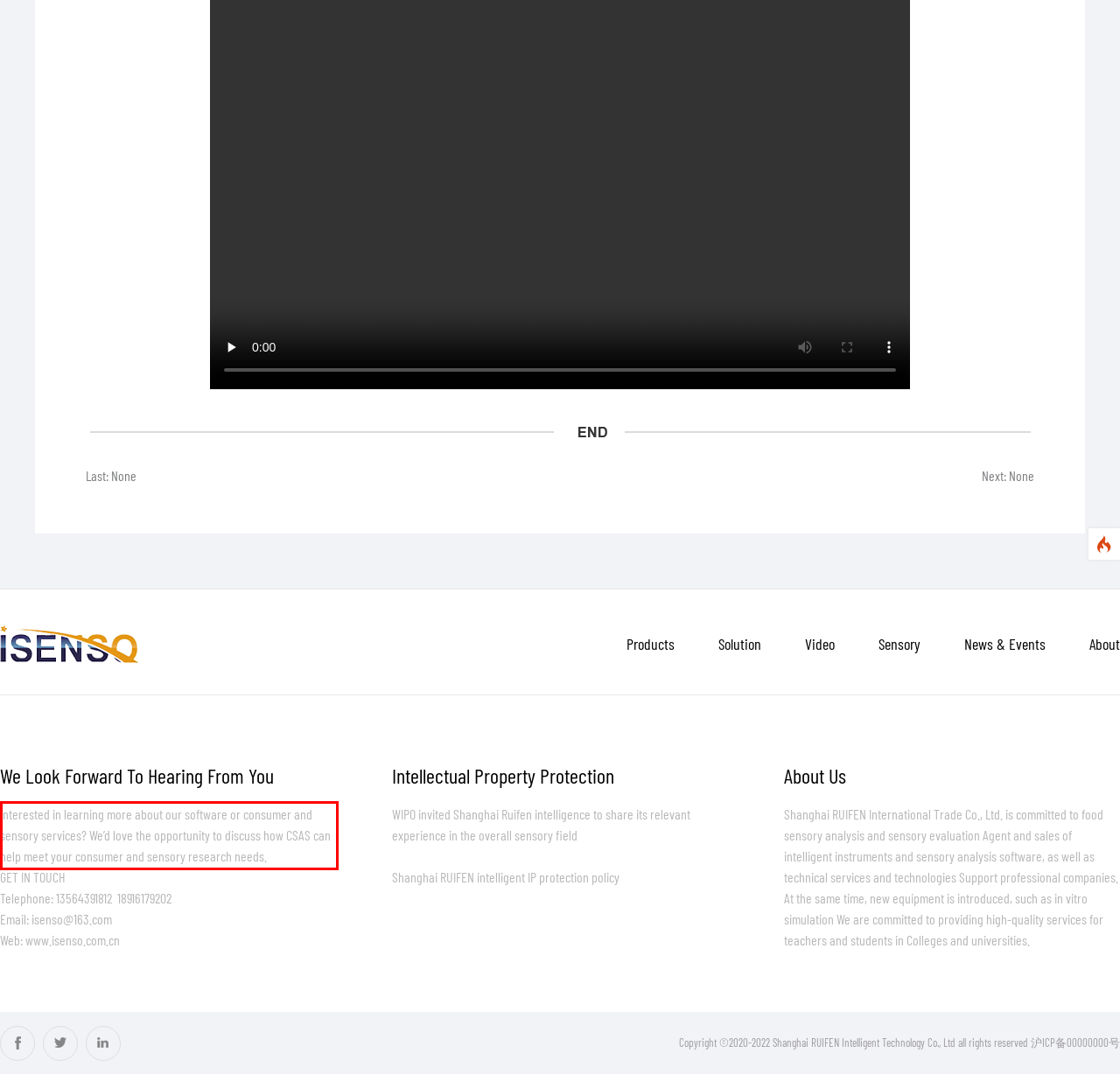From the provided screenshot, extract the text content that is enclosed within the red bounding box.

Interested in learning more about our software or consumer and sensory services? We’d love the opportunity to discuss how CSAS can help meet your consumer and sensory research needs.